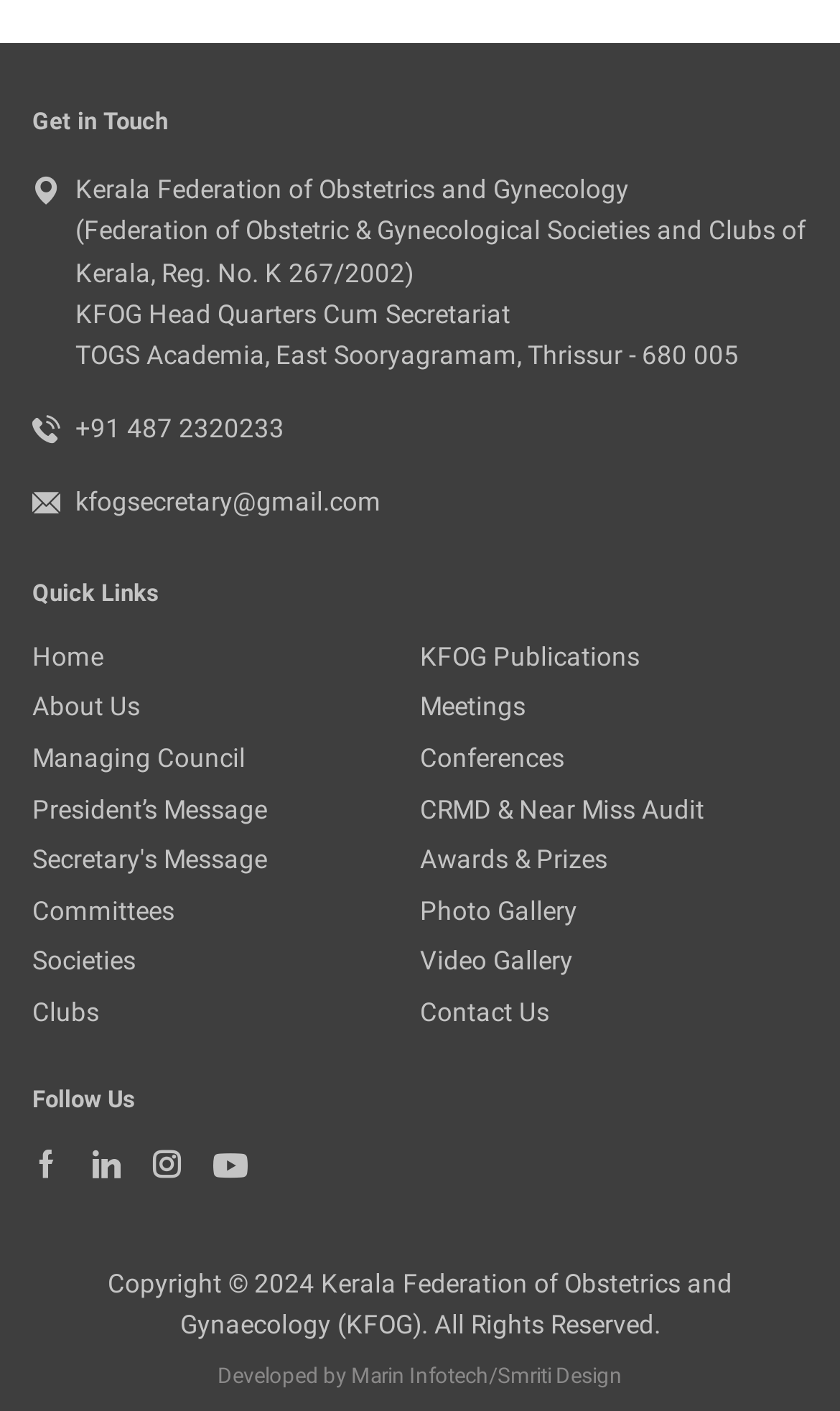Respond with a single word or phrase to the following question:
What is the email address of the organization?

kfogsecretary@gmail.com